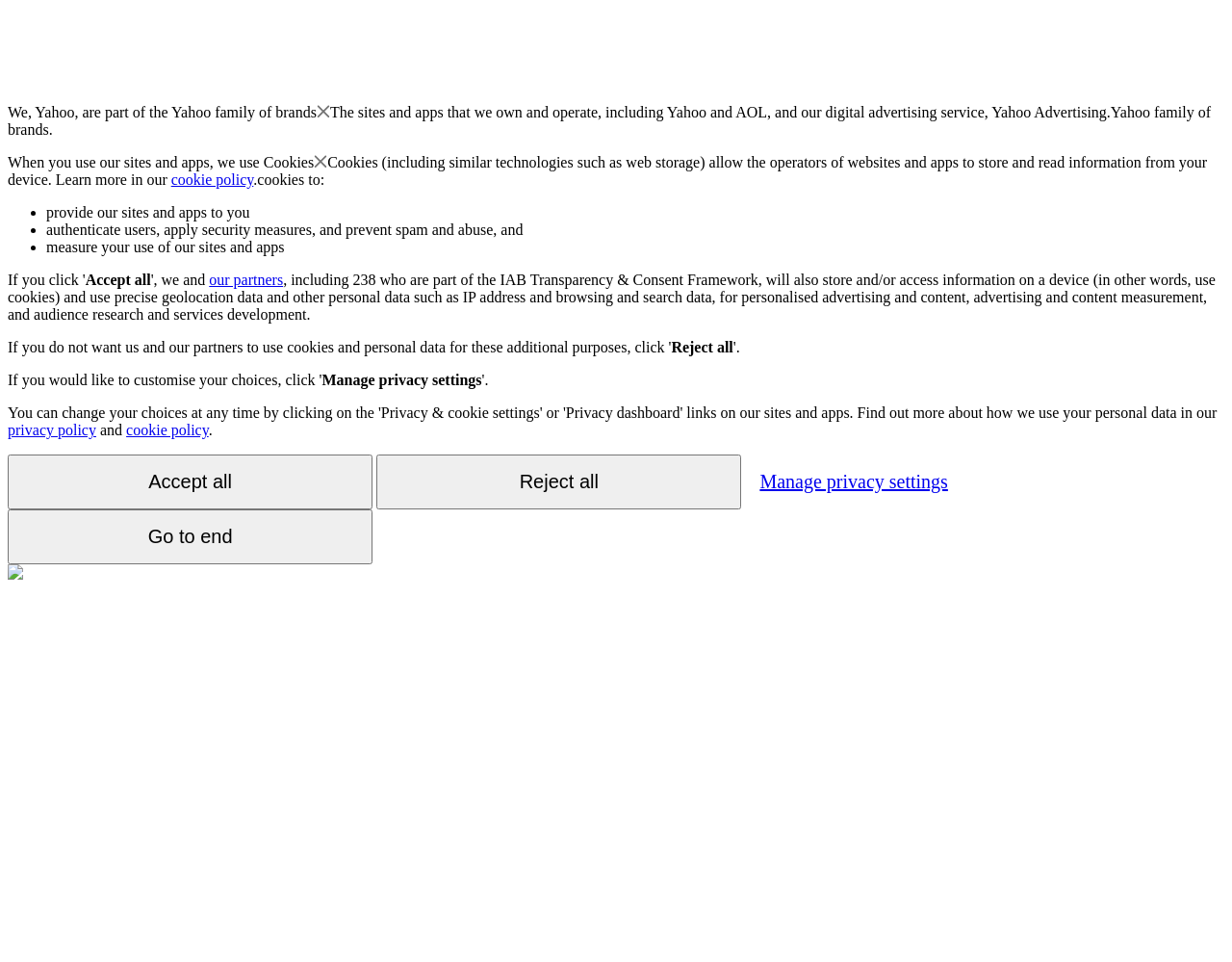What is the relationship between Yahoo and its partners?
Look at the image and answer with only one word or phrase.

use cookies